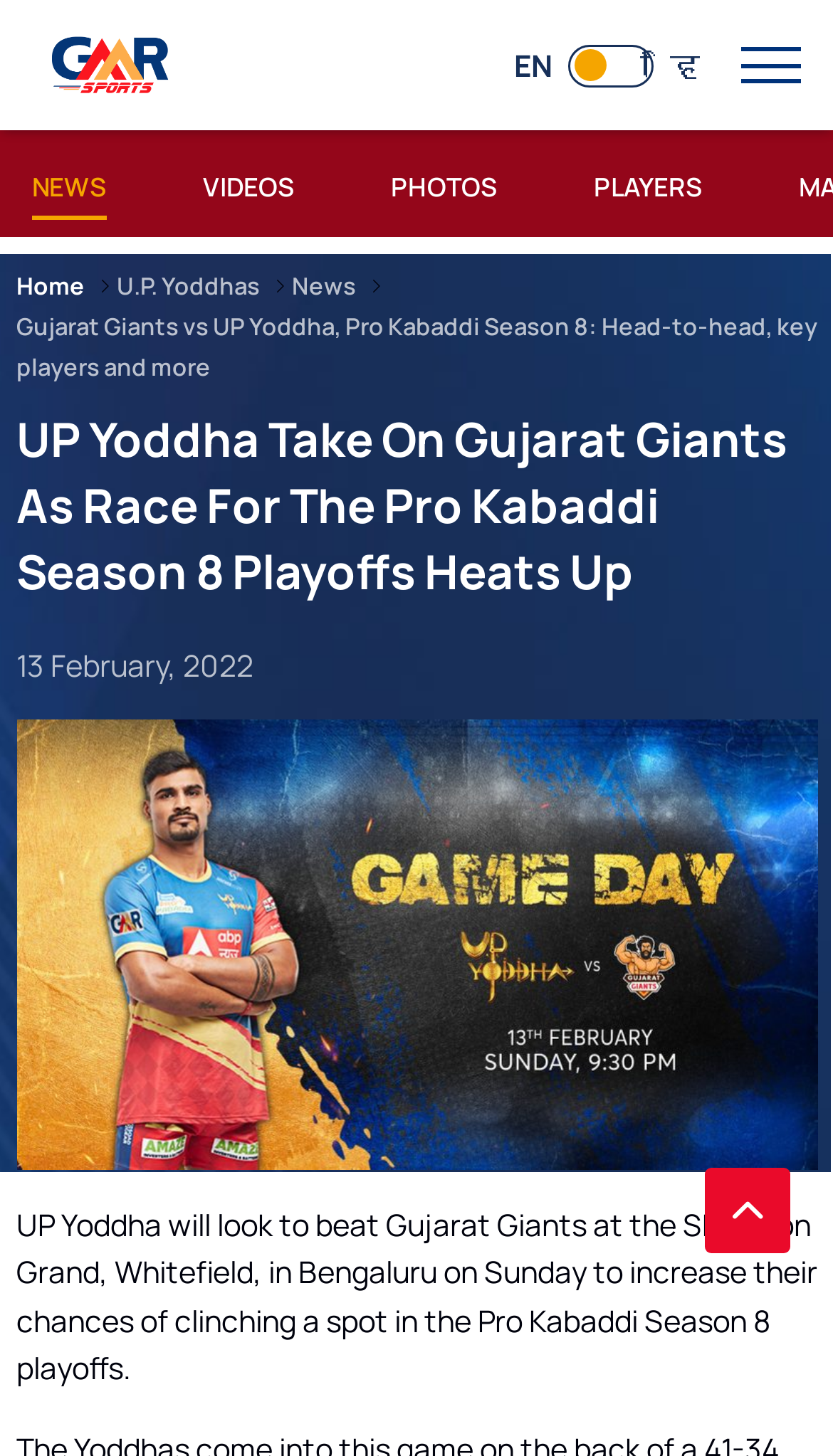Can you provide the bounding box coordinates for the element that should be clicked to implement the instruction: "Click on the 'NEWS' link"?

[0.038, 0.112, 0.128, 0.14]